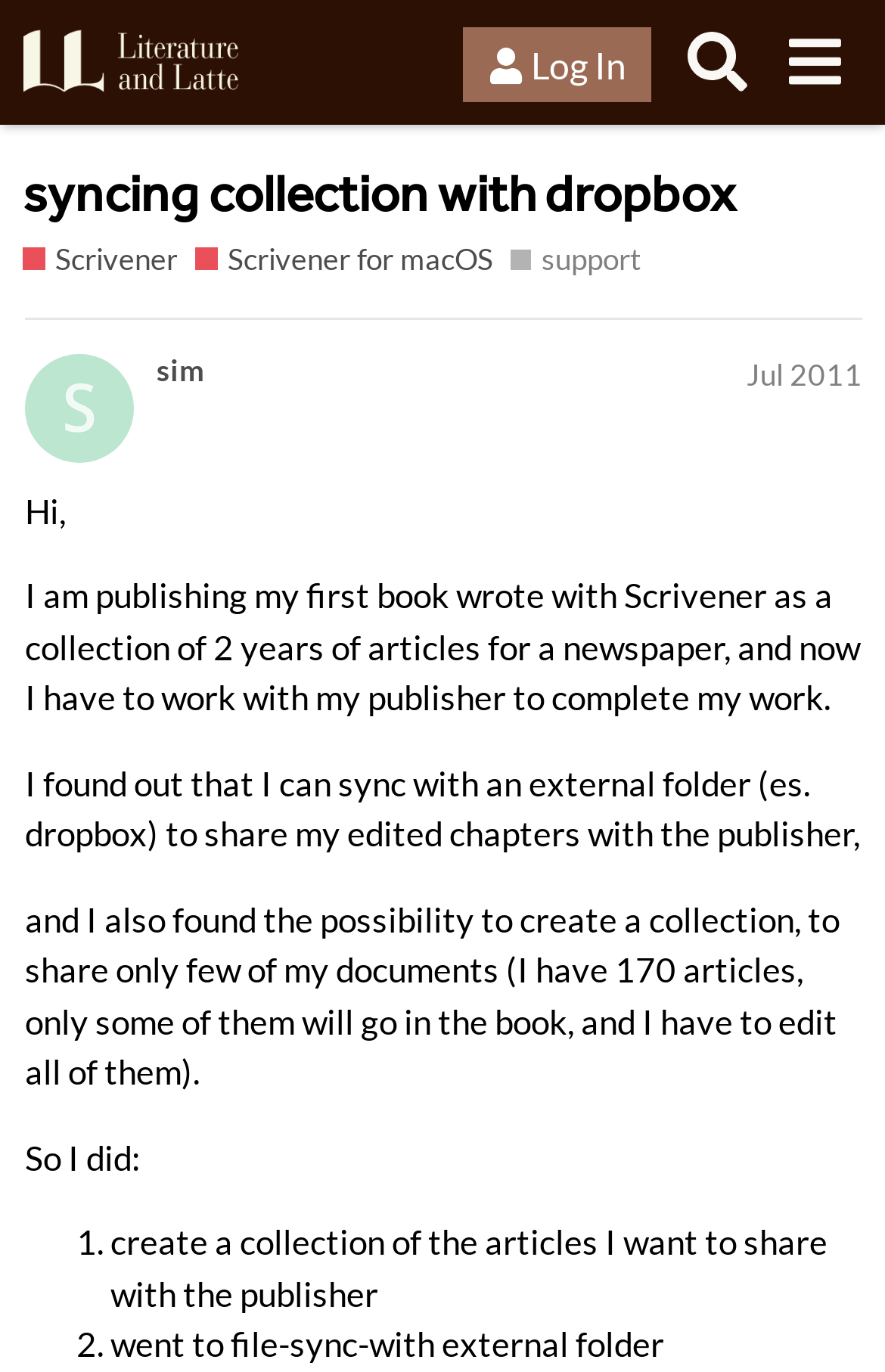Can you specify the bounding box coordinates for the region that should be clicked to fulfill this instruction: "Click the 'Log In' button".

[0.523, 0.021, 0.736, 0.075]